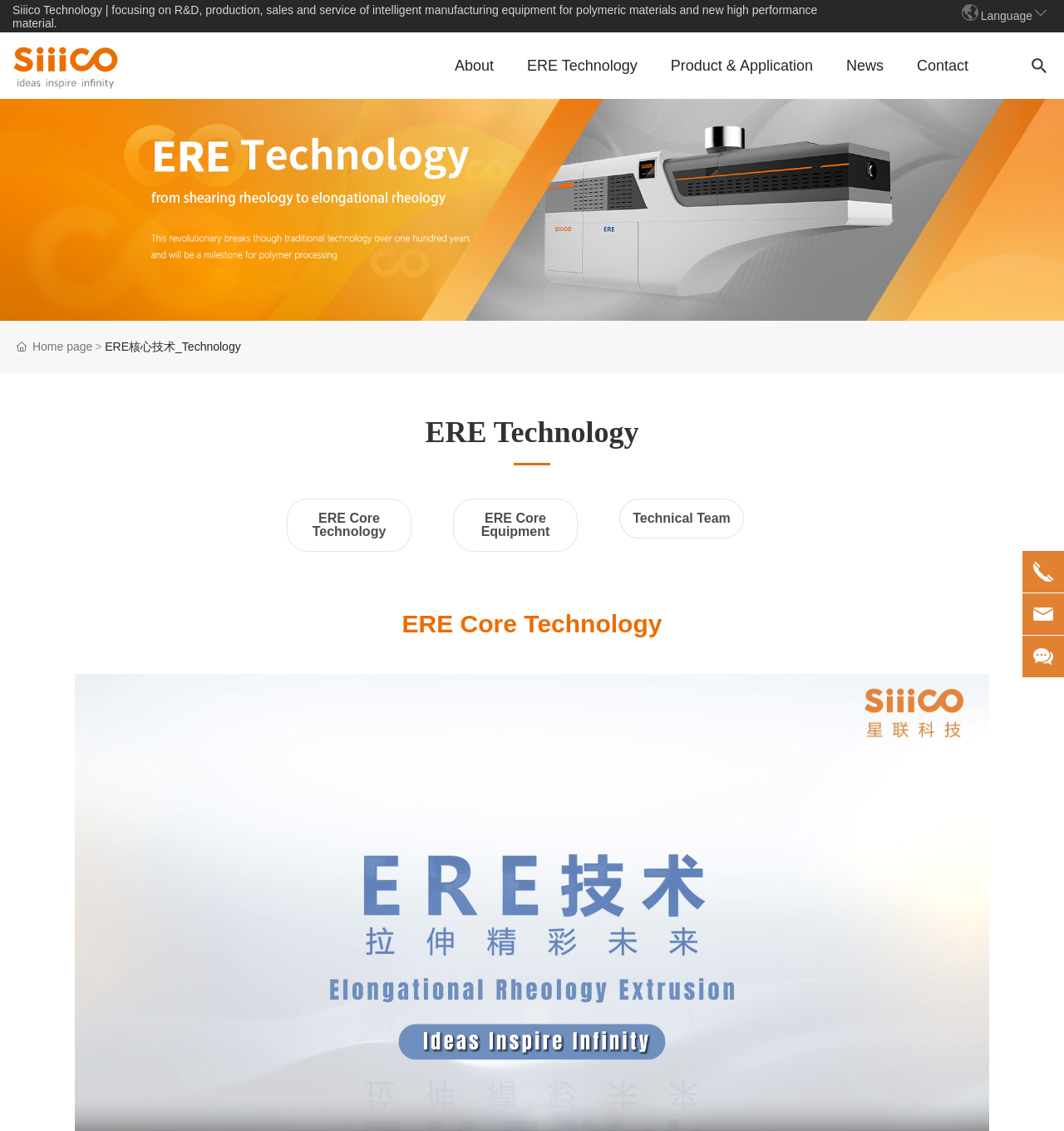Please find the bounding box coordinates (top-left x, top-left y, bottom-right x, bottom-right y) in the screenshot for the UI element described as follows: alt="星联科技" title="星联科技"

[0.012, 0.052, 0.112, 0.064]